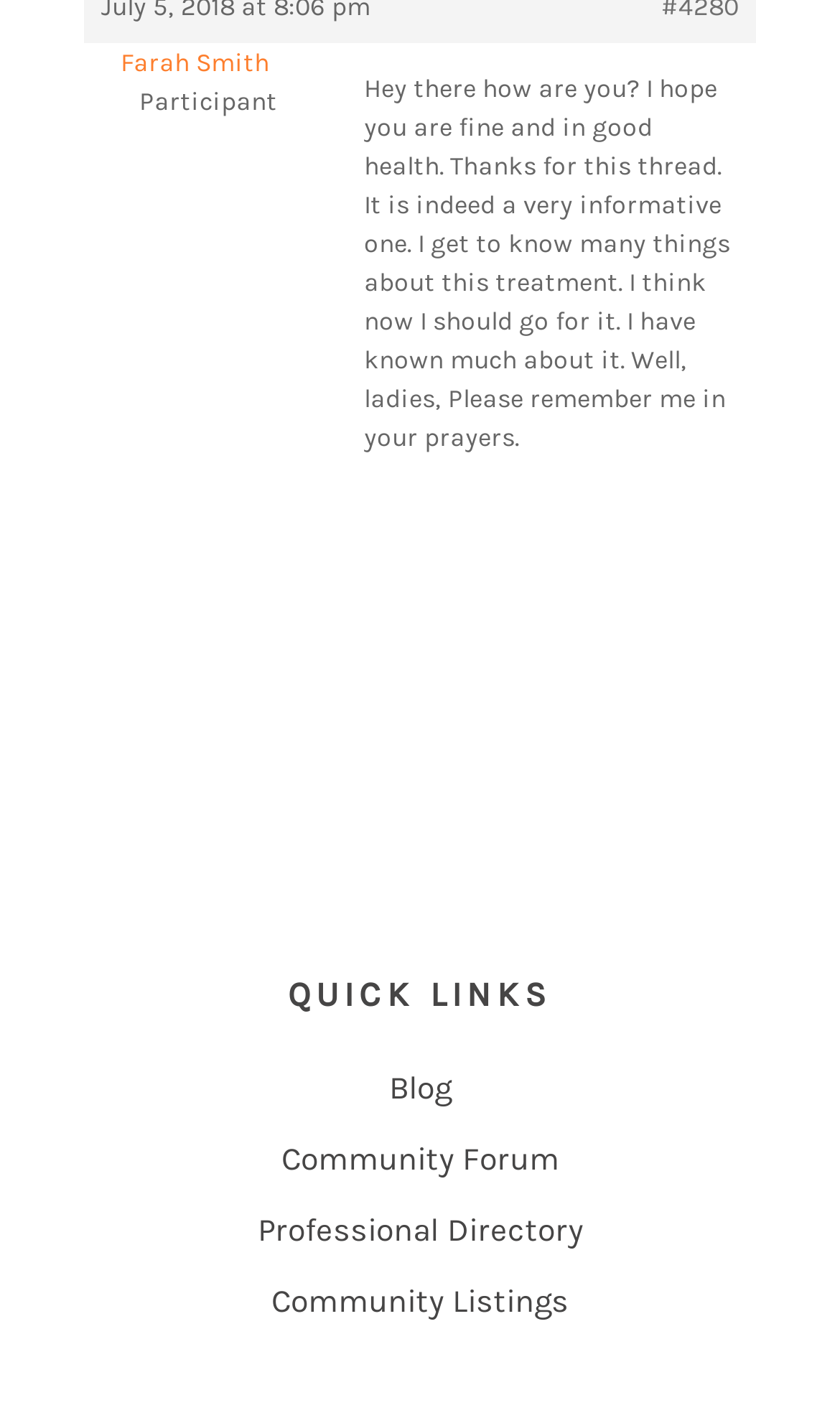What is the purpose of the community forum?
Please utilize the information in the image to give a detailed response to the question.

The community forum is likely a platform for users to discuss and share their thoughts, as the participant has posted a message and is engaging with others.